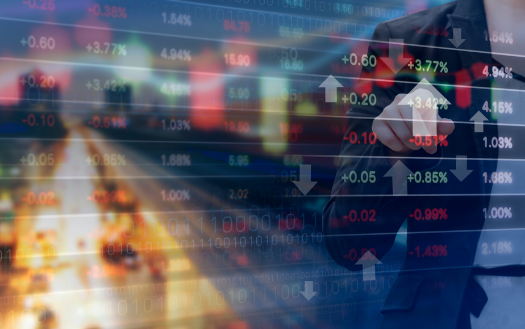What type of data is displayed on the transparent screen?
Using the image, give a concise answer in the form of a single word or short phrase.

Stock market data